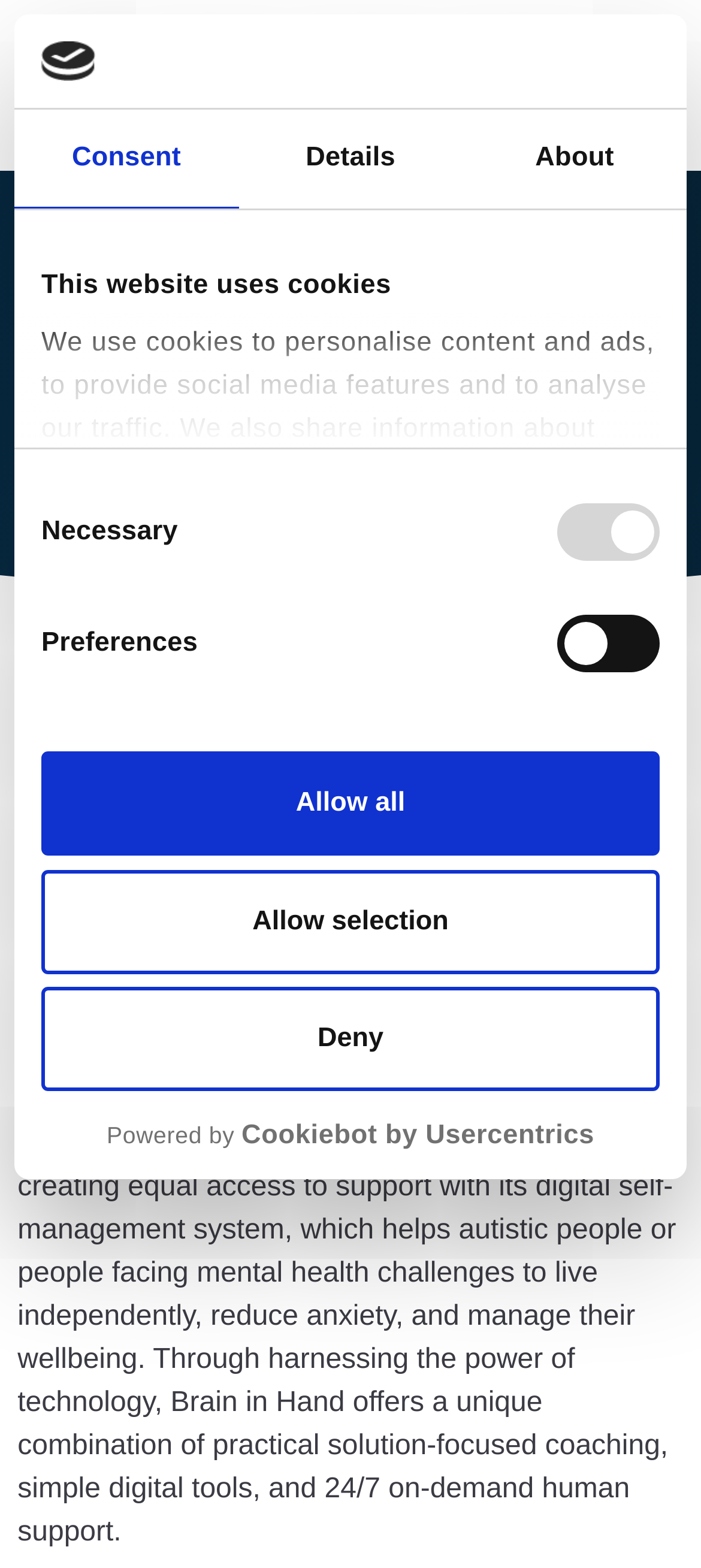Use the details in the image to answer the question thoroughly: 
What is the location of the company?

The webpage describes Brain in Hand as a UK-based digital healthcare company, which indicates that the company is located in the United Kingdom.